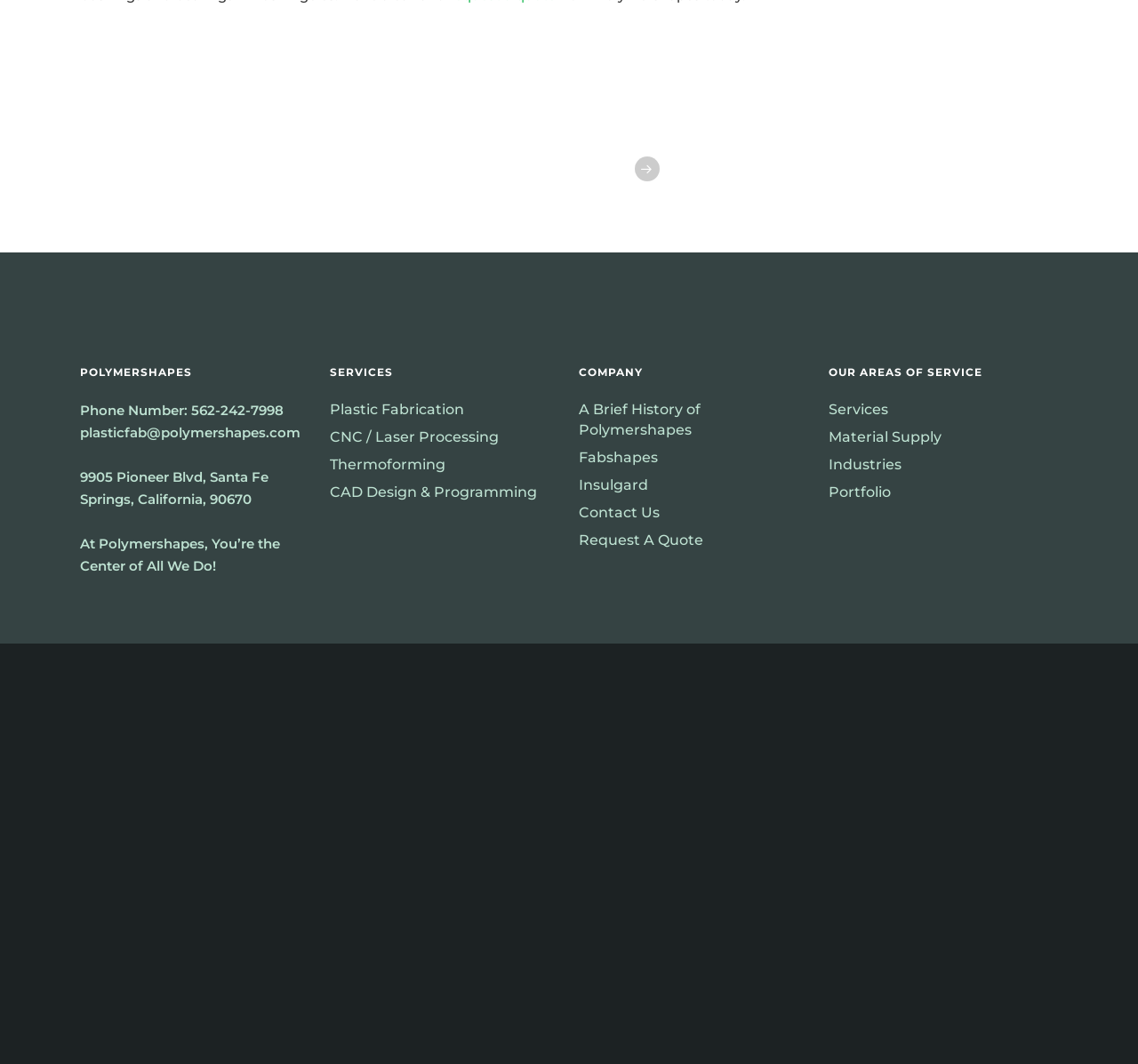Locate the UI element described as follows: "CNC / Laser Processing". Return the bounding box coordinates as four float numbers between 0 and 1 in the order [left, top, right, bottom].

[0.289, 0.401, 0.491, 0.42]